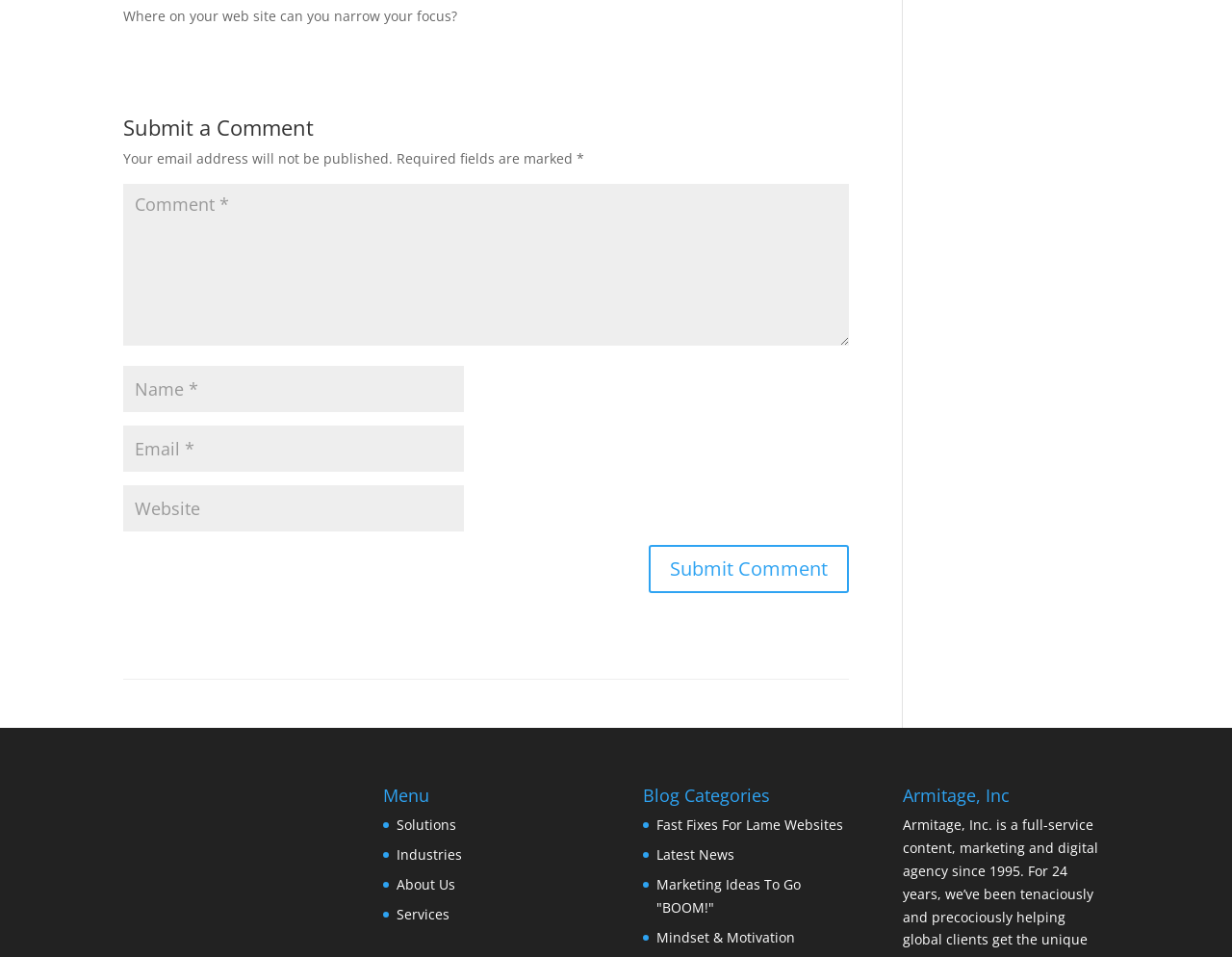Please answer the following question using a single word or phrase: 
How many textboxes are there?

4